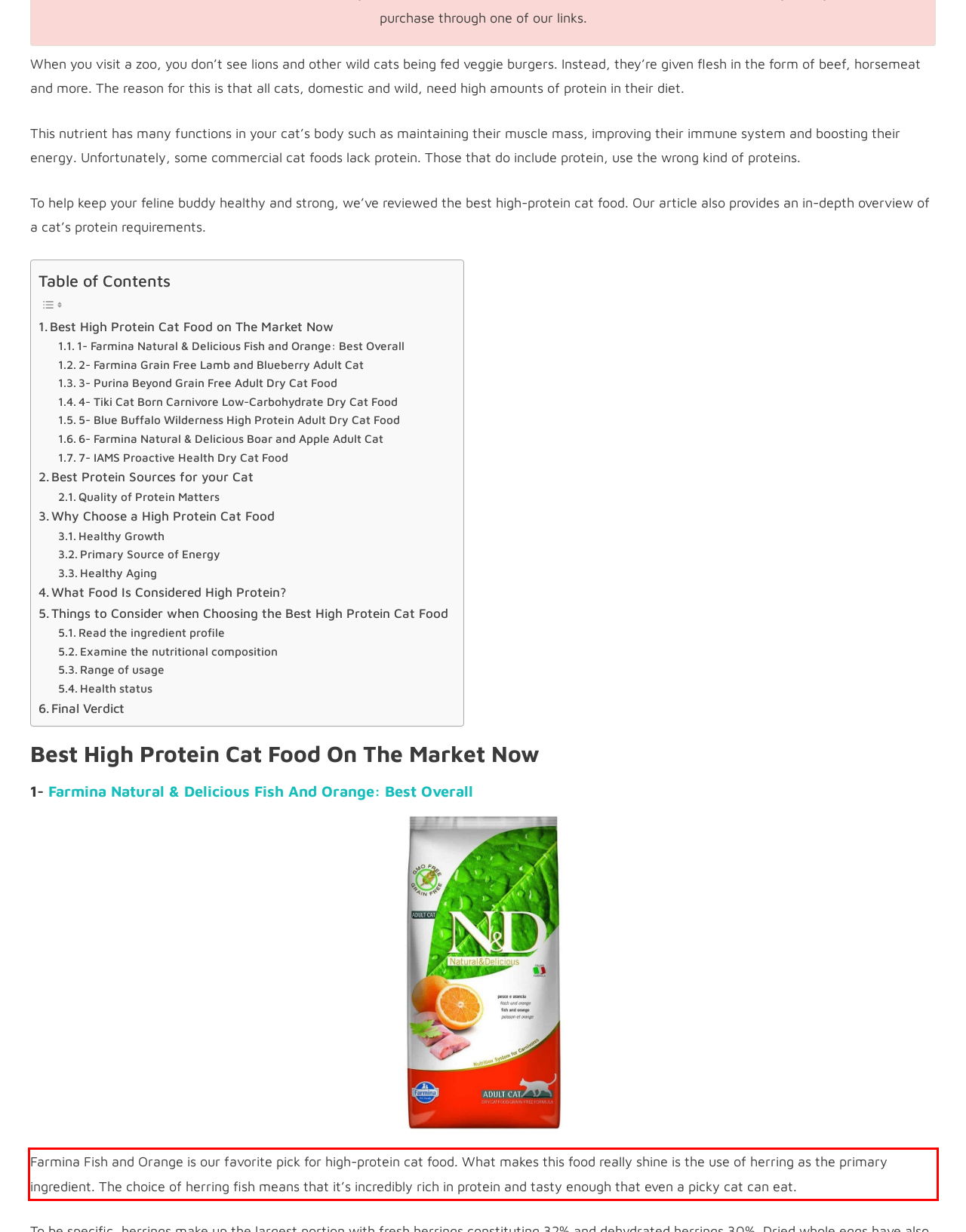You are provided with a screenshot of a webpage containing a red bounding box. Please extract the text enclosed by this red bounding box.

Farmina Fish and Orange is our favorite pick for high-protein cat food. What makes this food really shine is the use of herring as the primary ingredient. The choice of herring fish means that it’s incredibly rich in protein and tasty enough that even a picky cat can eat.